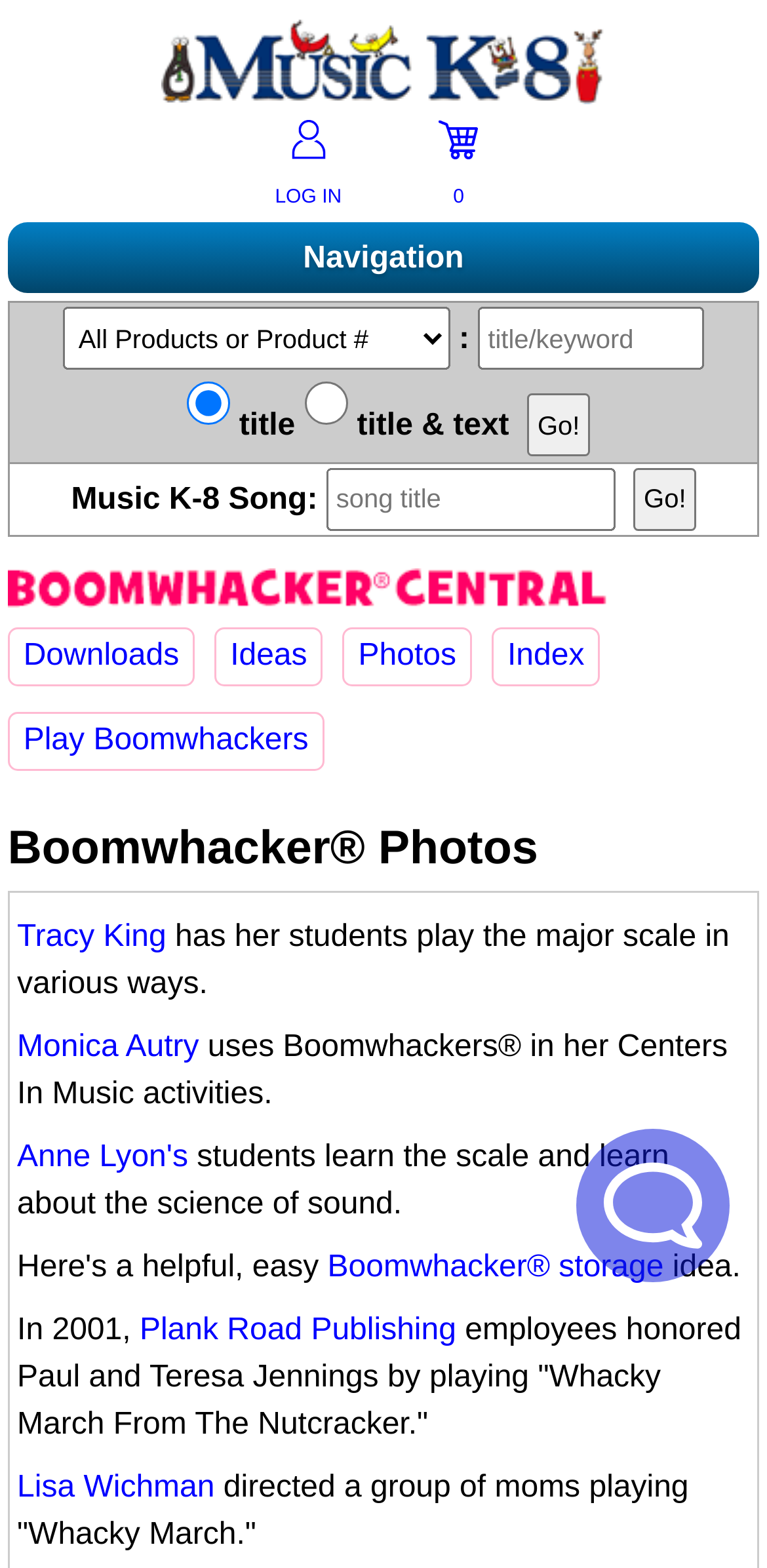With reference to the screenshot, provide a detailed response to the question below:
What is the default search option?

I looked at the search box and found that there is a radio button 'title' which is checked by default. This suggests that the default search option is to search by title.